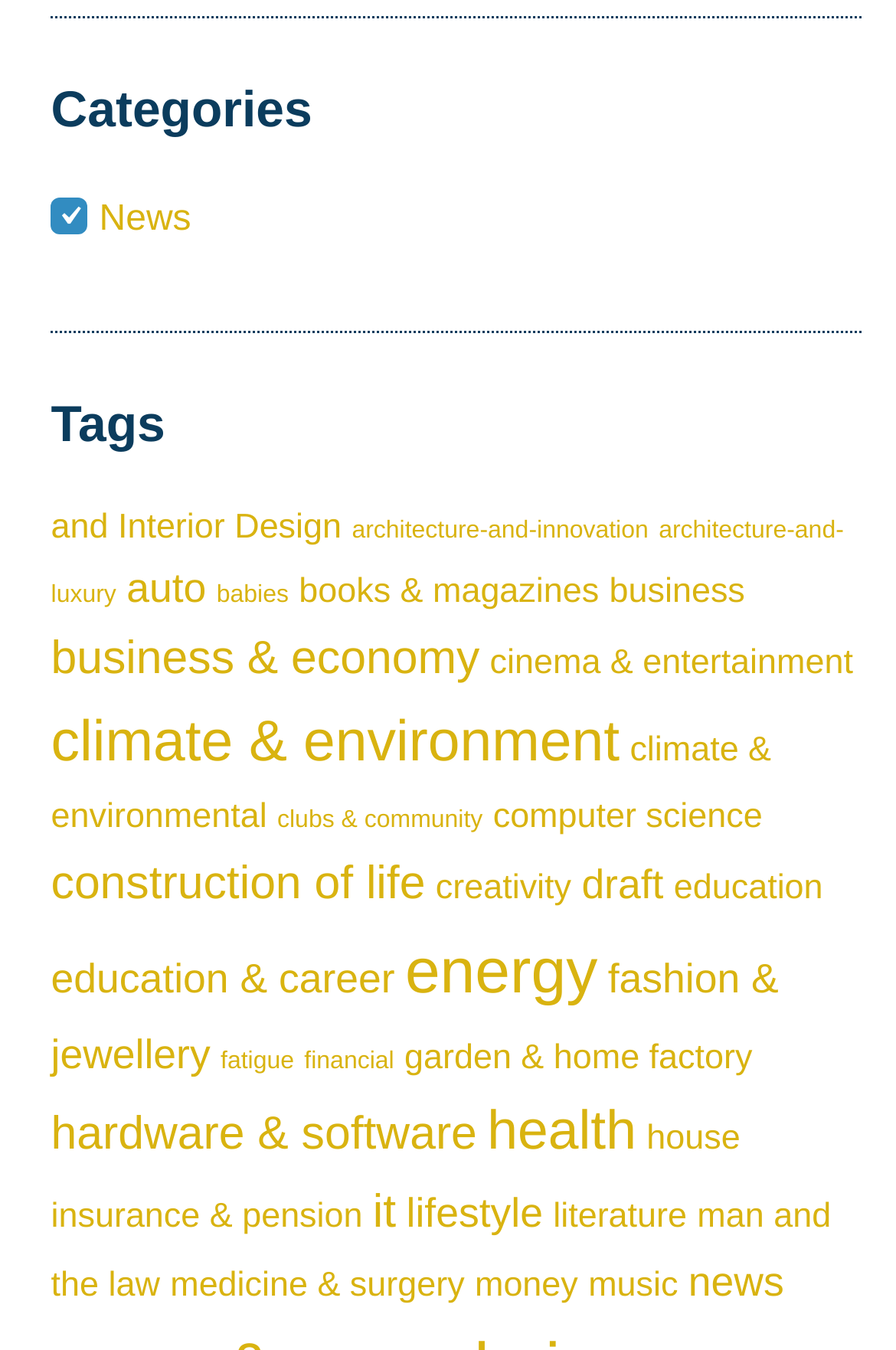Find the bounding box coordinates of the area to click in order to follow the instruction: "Browse the 'architecture-and-innovation' category".

[0.393, 0.383, 0.724, 0.403]